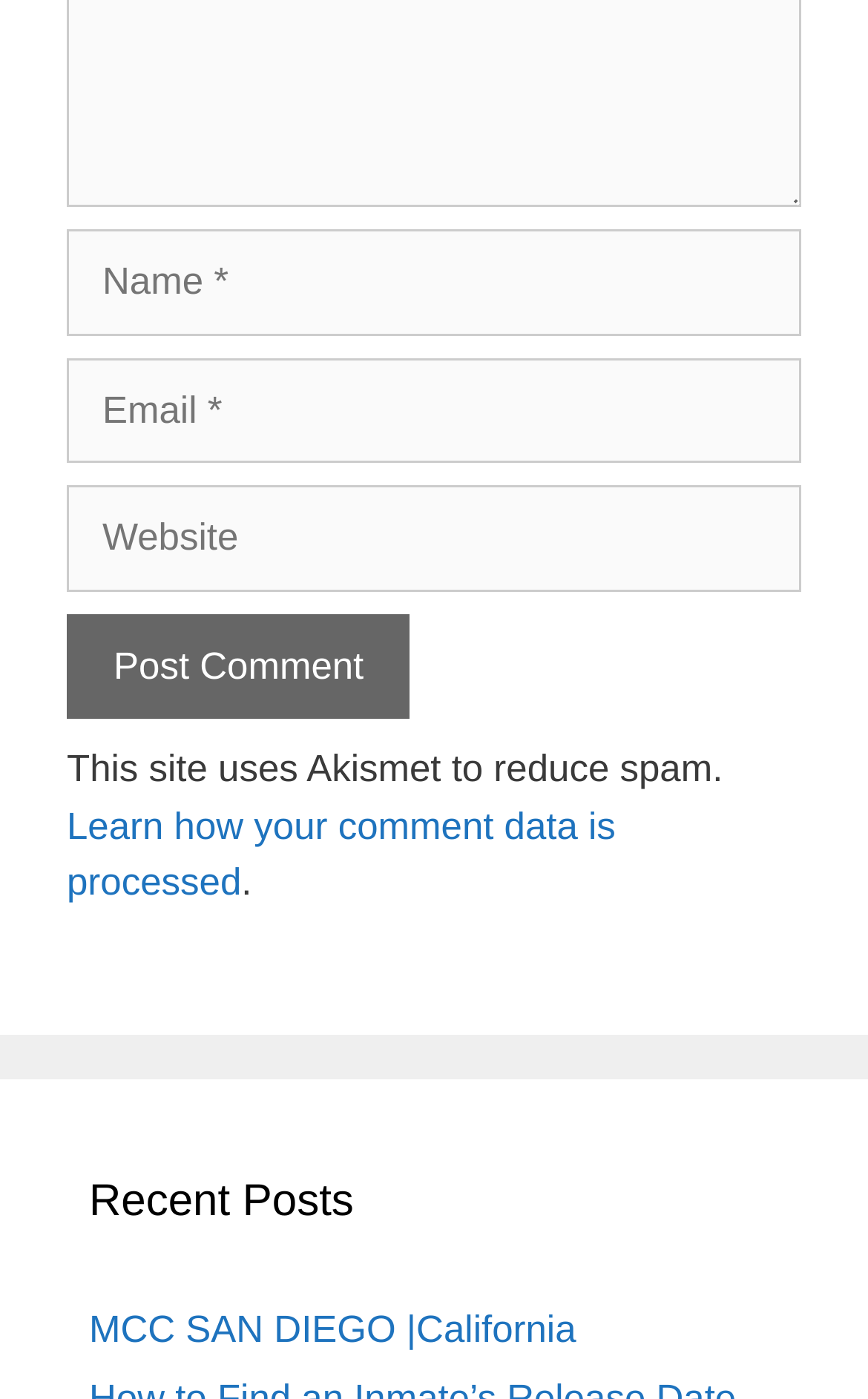Please determine the bounding box coordinates for the element with the description: "GoHighLevel Ideas".

None